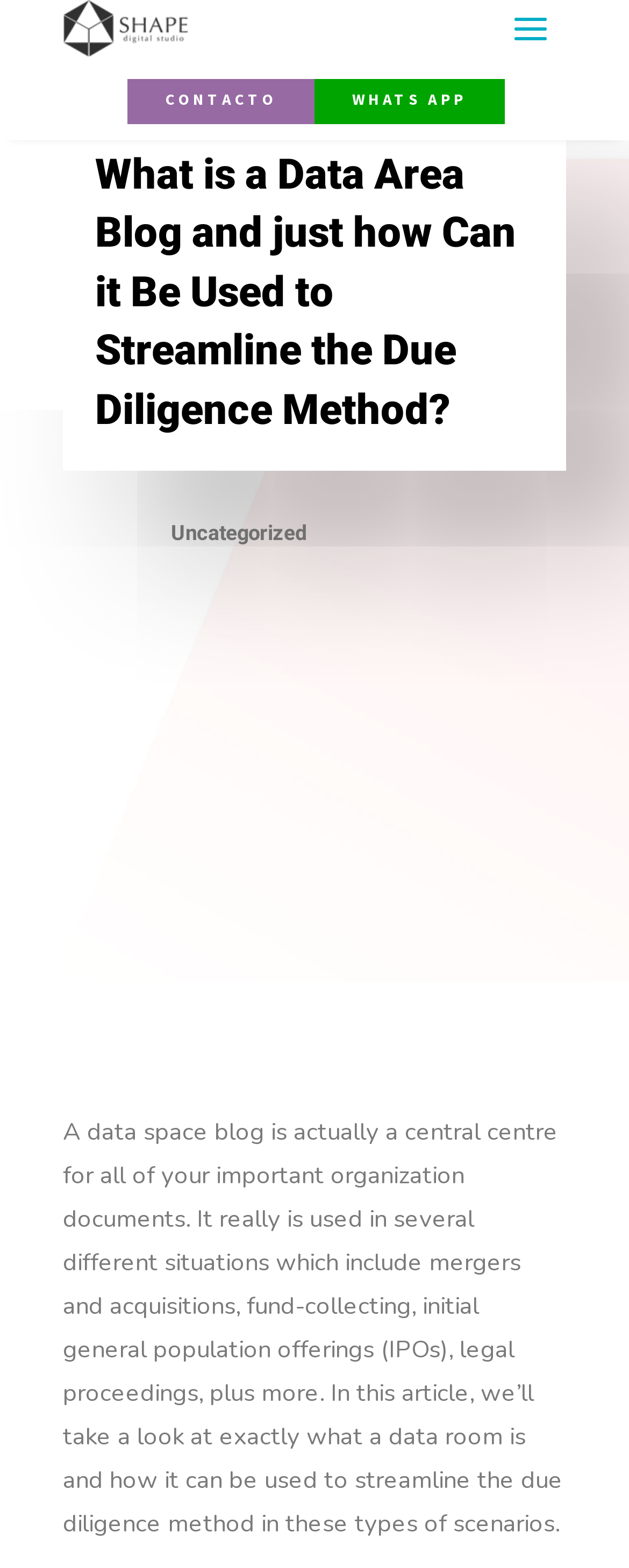Describe every aspect of the webpage comprehensively.

The webpage appears to be a blog post about data area blogs and their role in streamlining the due diligence method. At the top, there are three links: one on the left, one in the center, and one on the right. The center link is labeled "CONTACTO 5", and the right link is labeled "WHATS APP 5". 

Below these links, there is a main heading that reads "What is a Data Area Blog and just how Can it Be Used to Streamline the Due Diligence Method?" This heading spans almost the entire width of the page. 

To the right of the main heading, there is a small icon represented by the Unicode character "\ue08d". Below this icon, there is a subheading labeled "Uncategorized", which is a link. 

Further down, there is another icon represented by the Unicode character "\ue023". To the right of this icon, there is a subheading labeled "Posted On June 11, 2023". 

Below this subheading, there is another icon represented by the Unicode character "\ue066". To the right of this icon, there is a subheading labeled "0 Comment(s)", which is also a link. 

The main content of the blog post is a paragraph of text that spans almost the entire width of the page. It describes what a data space blog is and how it can be used to streamline the due diligence method in various scenarios.